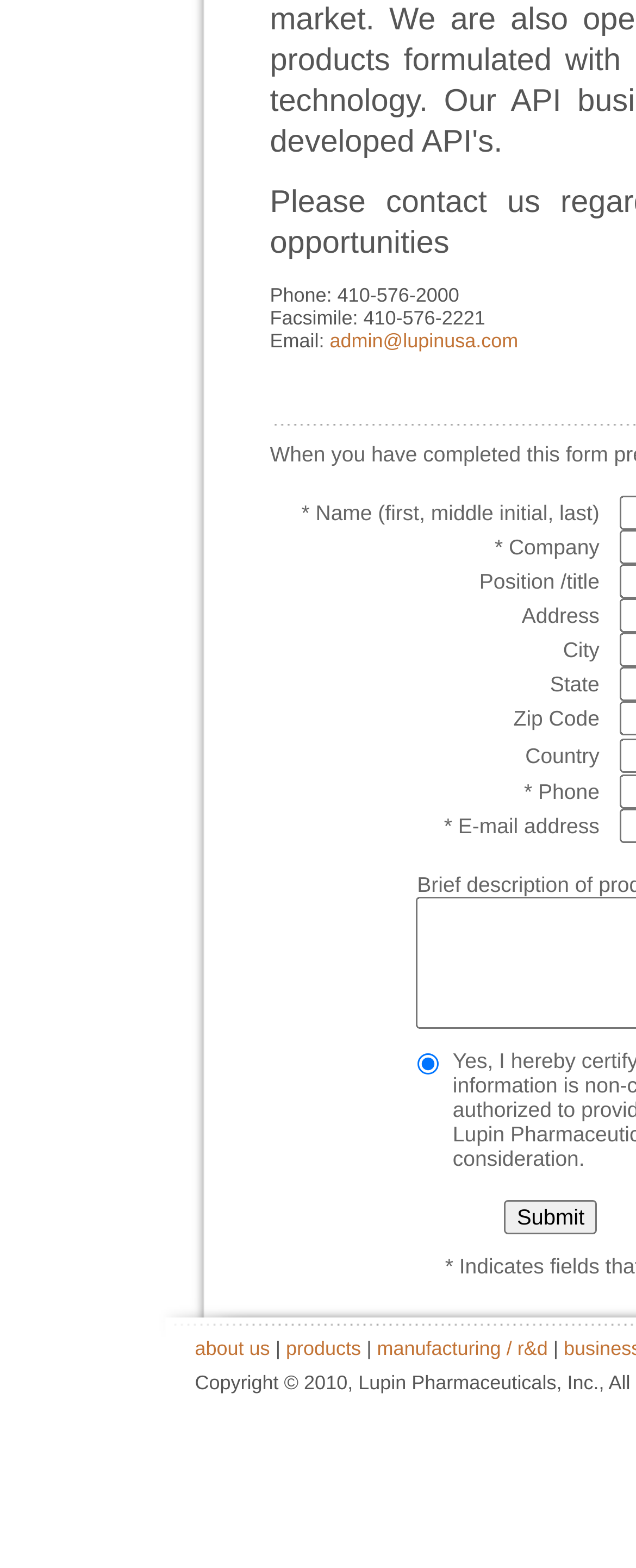What are the other sections on the webpage?
Based on the screenshot, answer the question with a single word or phrase.

About us, Products, Manufacturing / R&D